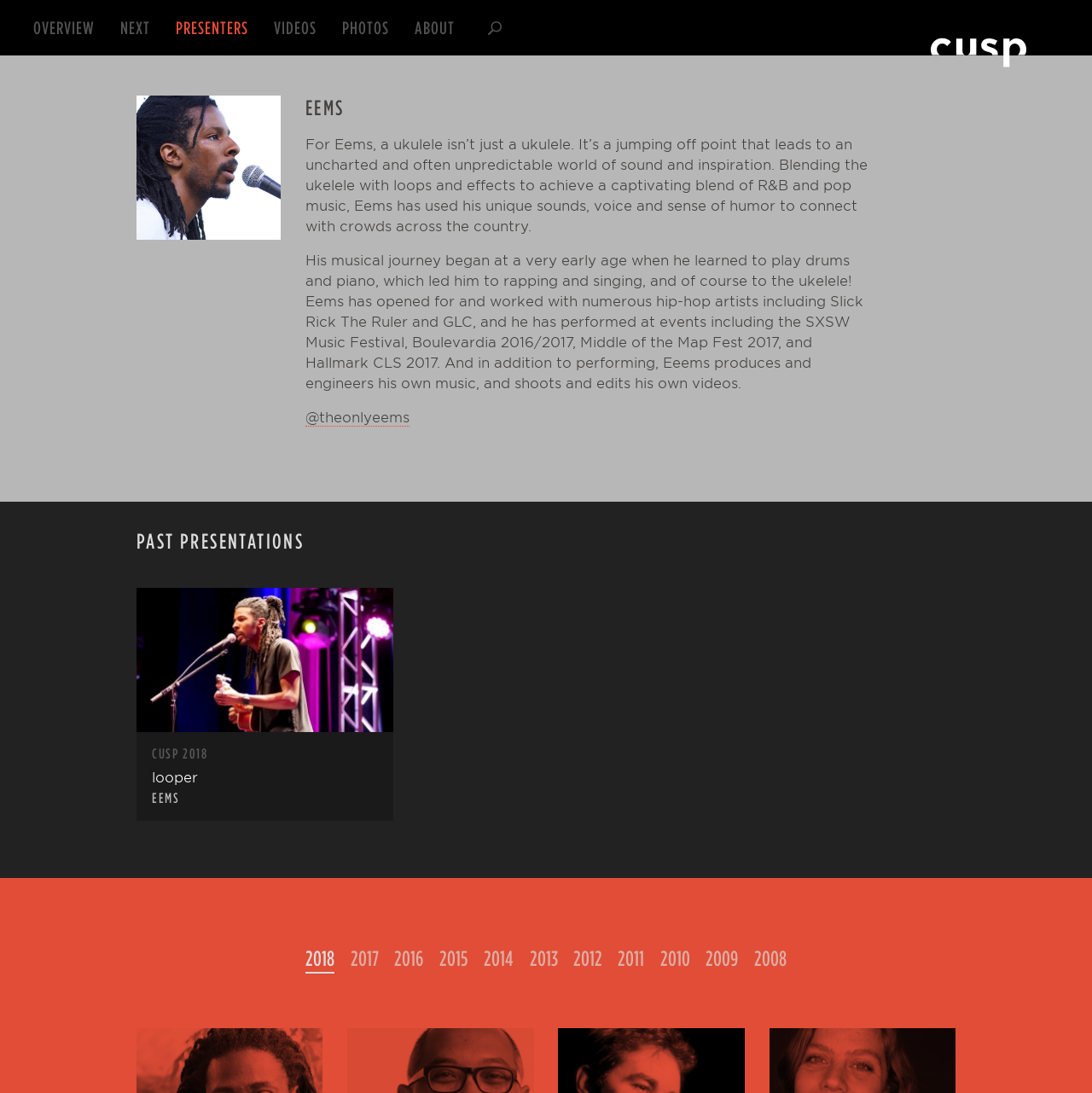What is the name of the conference?
Look at the image and respond with a single word or a short phrase.

Cusp Conference